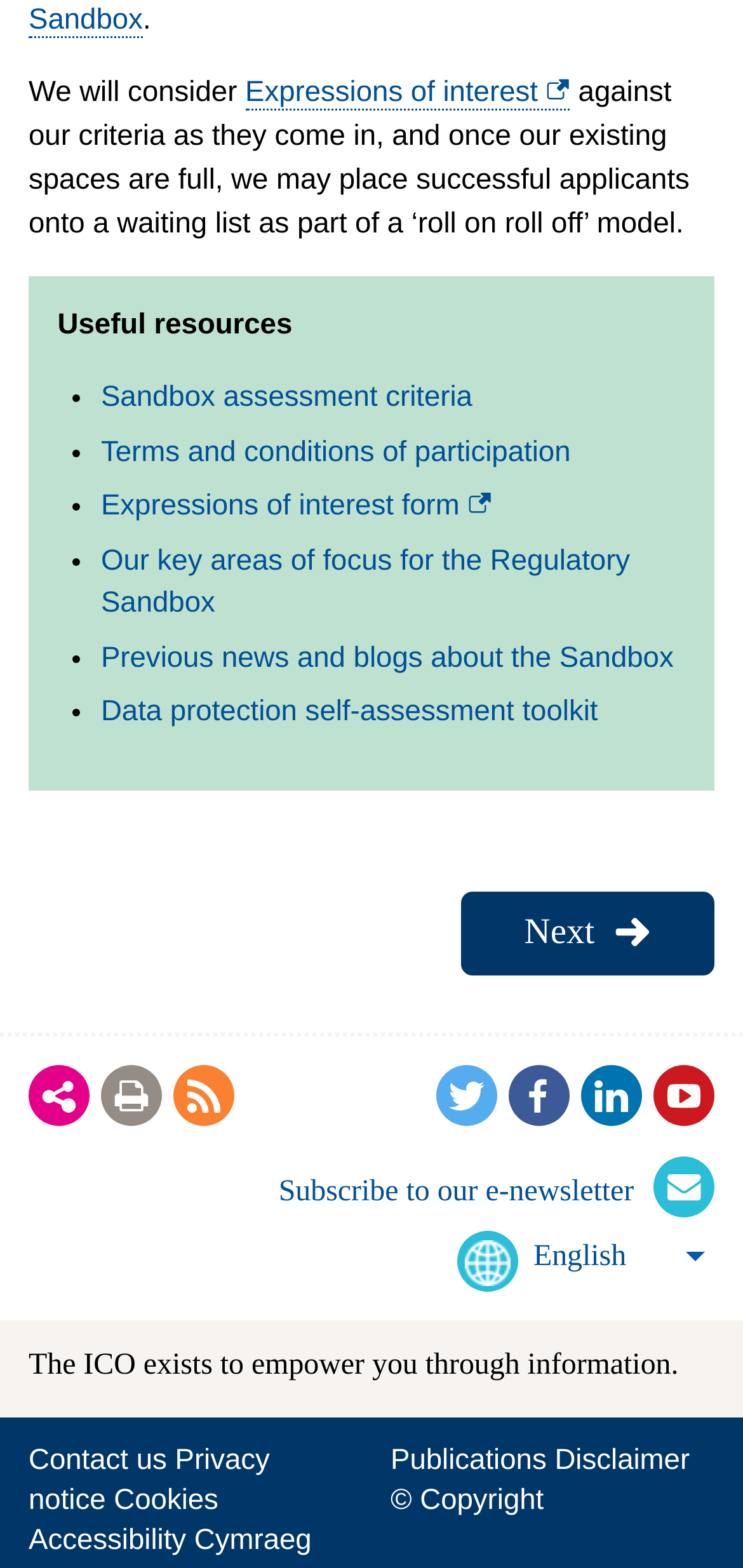Please identify the bounding box coordinates of the element that needs to be clicked to execute the following command: "Fax the Ottawa office". Provide the bounding box using four float numbers between 0 and 1, formatted as [left, top, right, bottom].

None